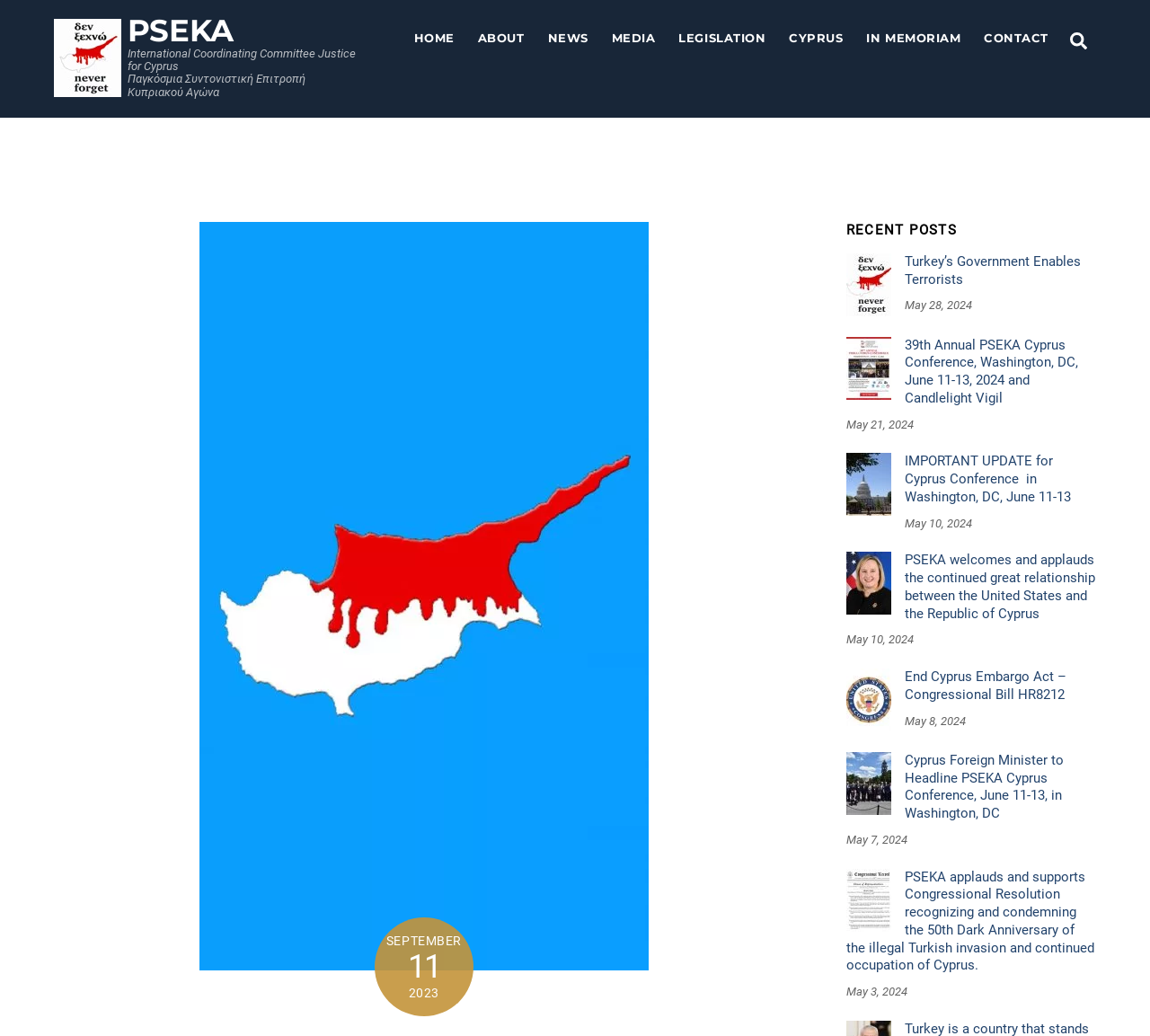What is the topic of the recent posts section?
Can you give a detailed and elaborate answer to the question?

The recent posts section is located in the middle of the webpage, and it appears to be discussing topics related to Cyprus and Turkey, including news articles and events.